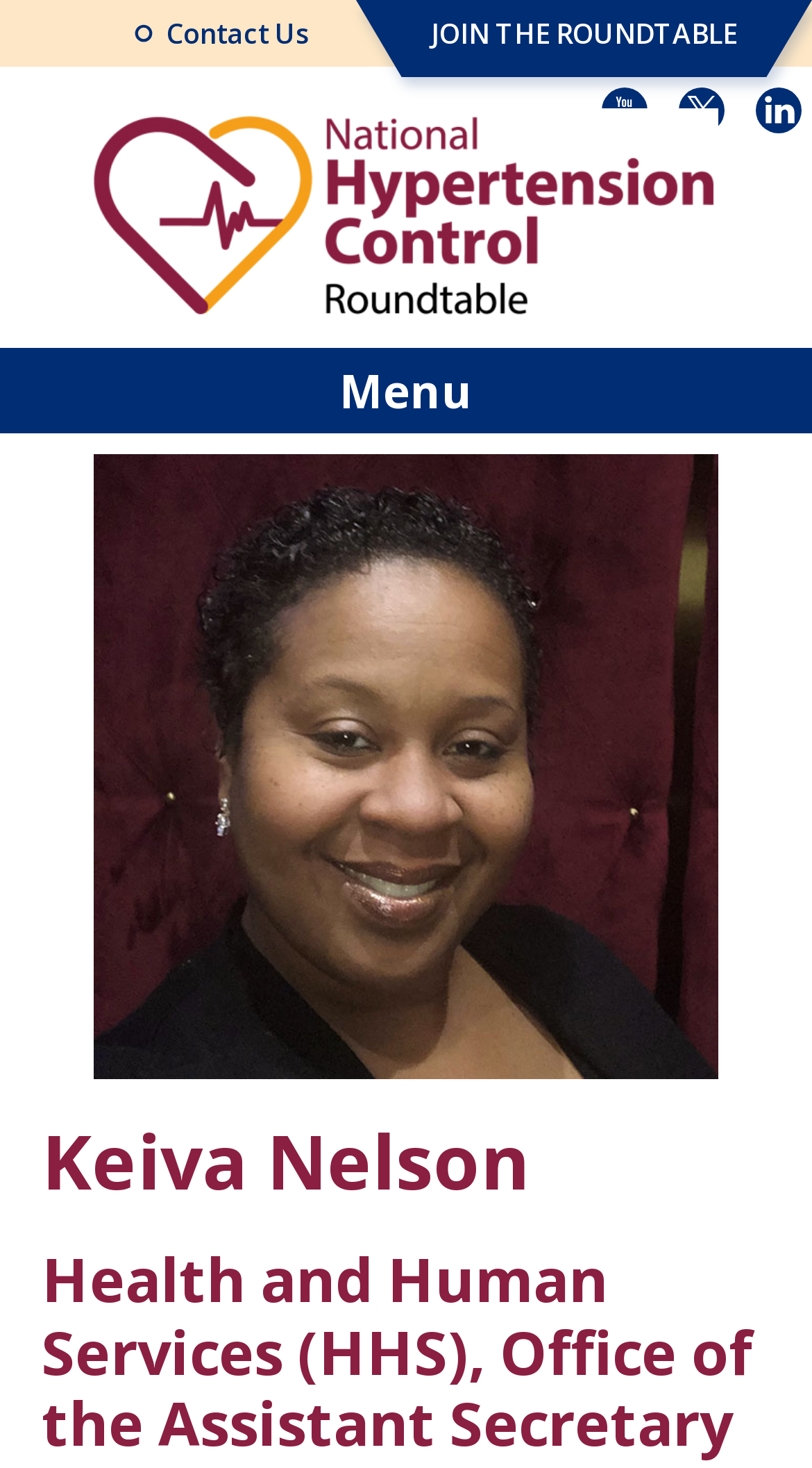How many social media links are present on the webpage?
Please use the image to provide a one-word or short phrase answer.

3